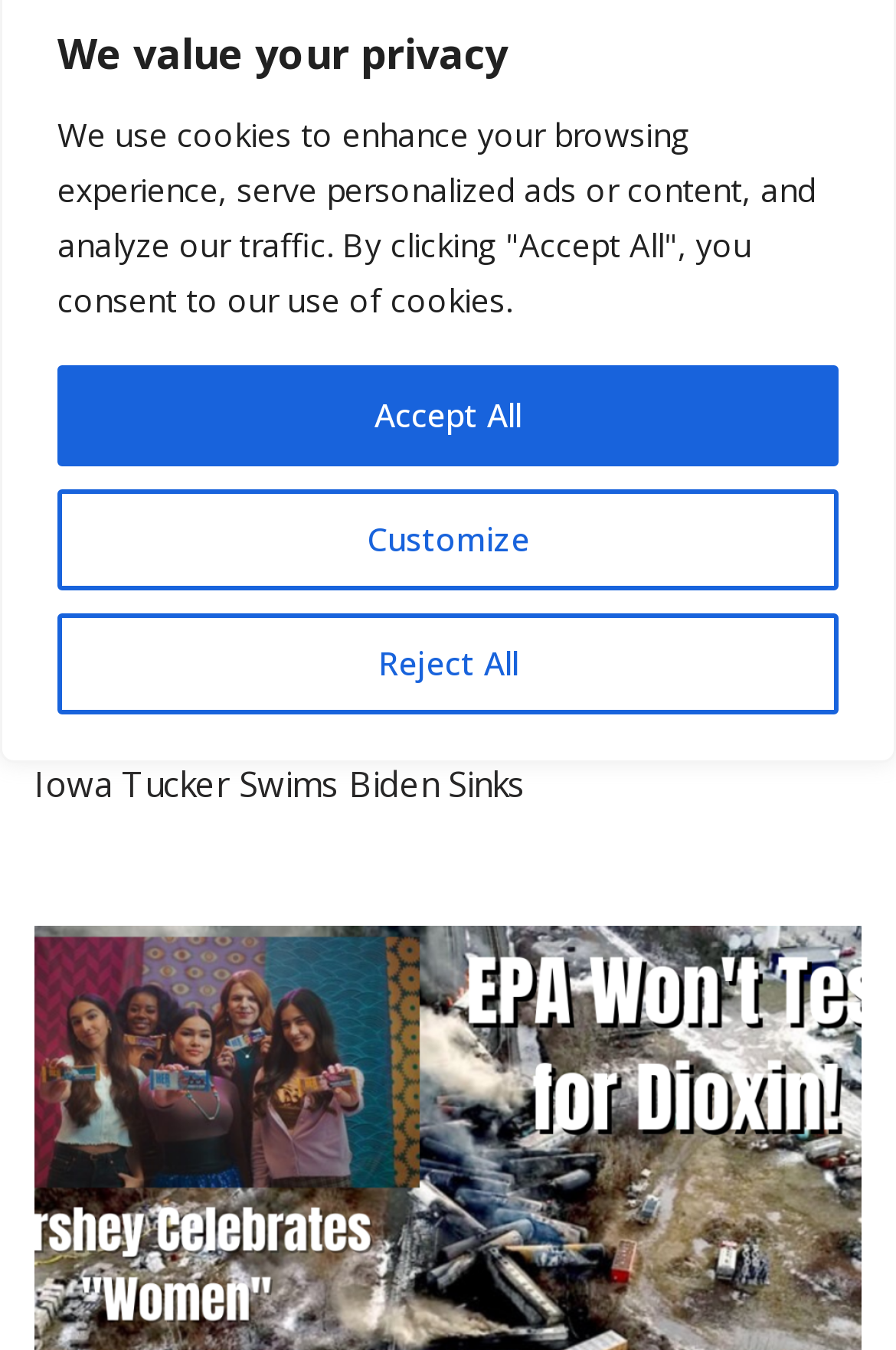Using the description: "Reject All", identify the bounding box of the corresponding UI element in the screenshot.

[0.064, 0.454, 0.936, 0.529]